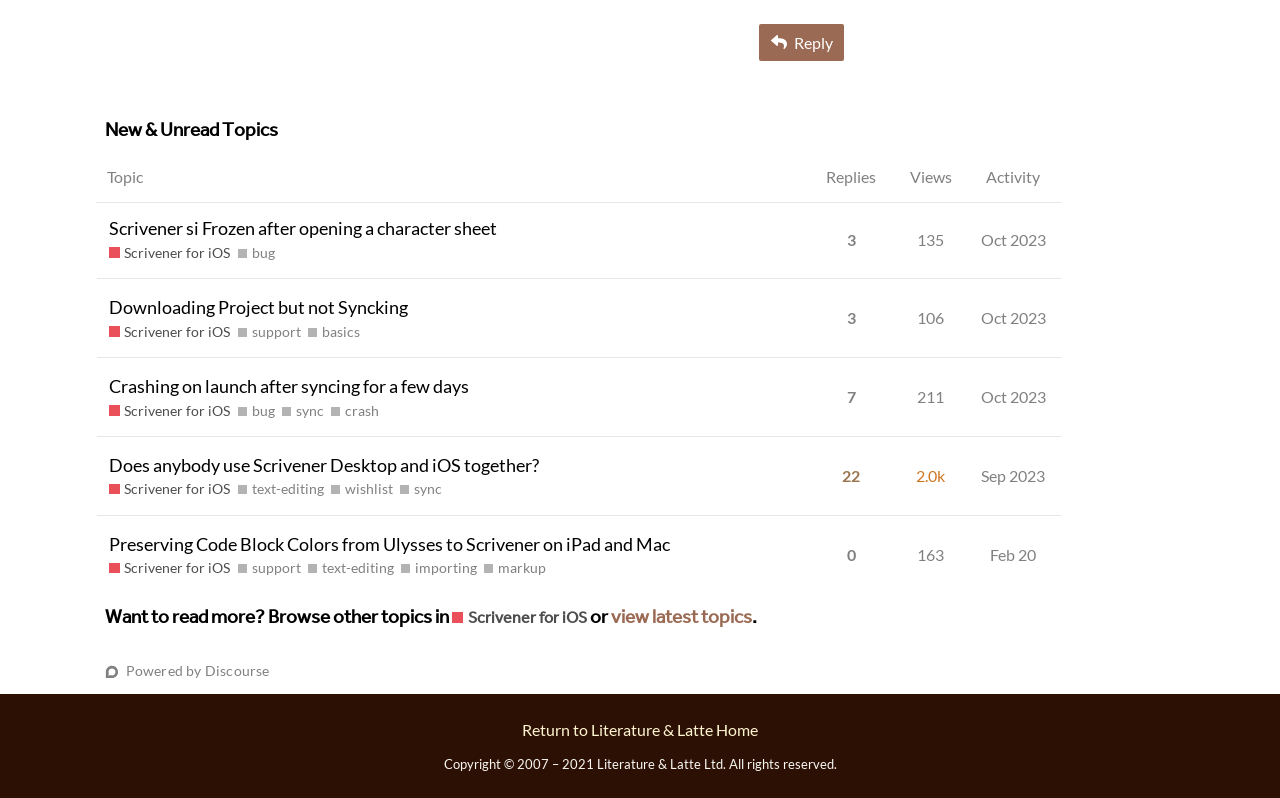Please specify the bounding box coordinates of the clickable section necessary to execute the following command: "View topic 'Scrivener si Frozen after opening a character sheet'".

[0.075, 0.27, 0.634, 0.35]